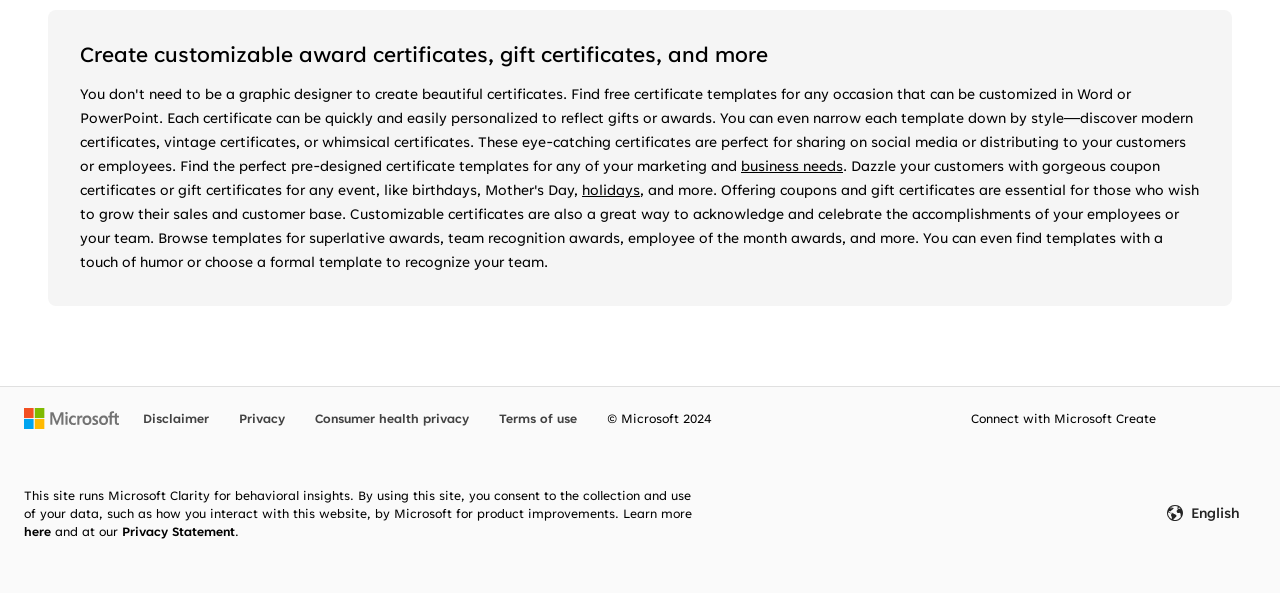Use a single word or phrase to answer the question: 
What type of awards can be found on the website?

Superlative awards, team recognition awards